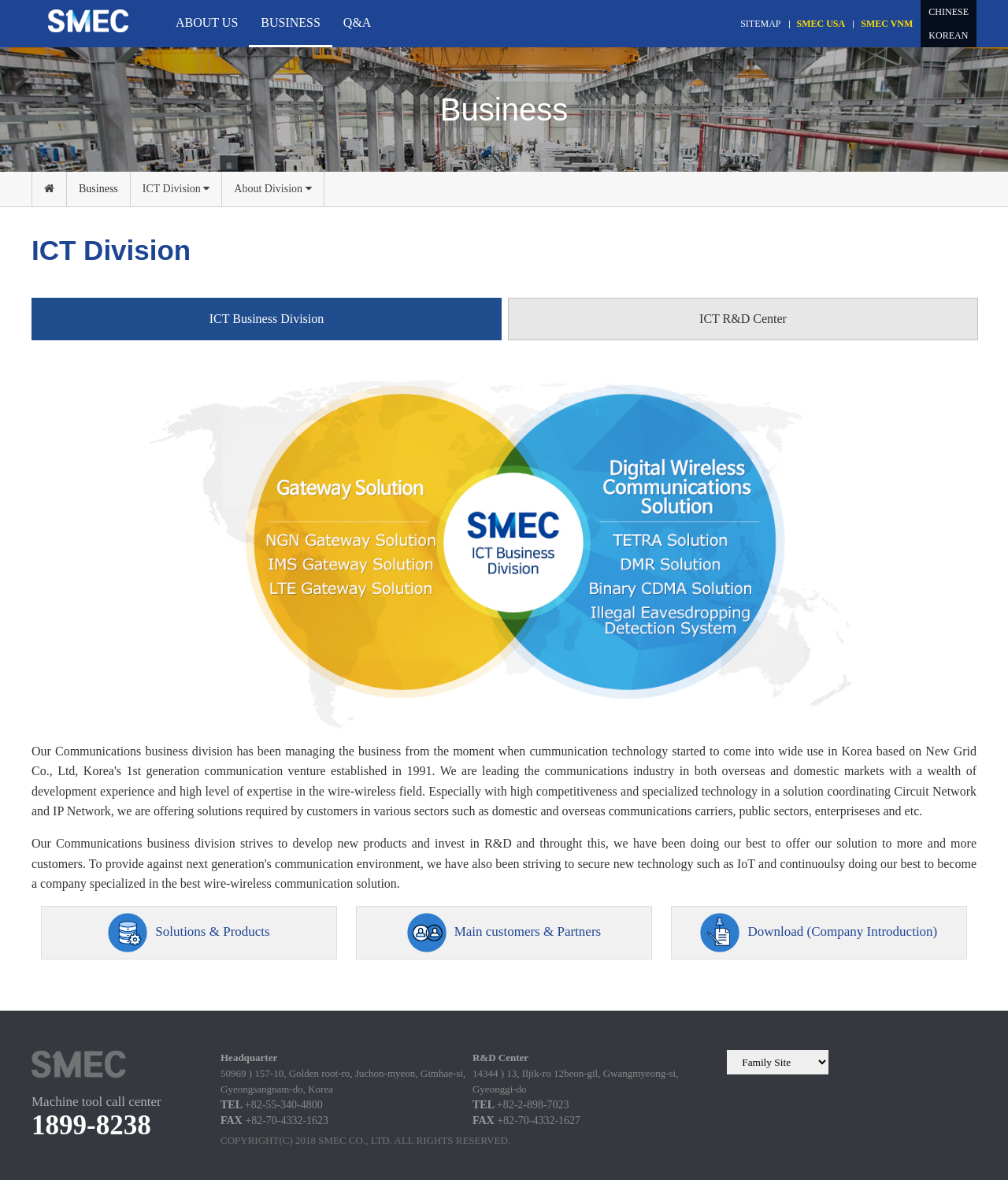Please answer the following question using a single word or phrase: 
What are the languages available on the website?

English, Chinese, Korean